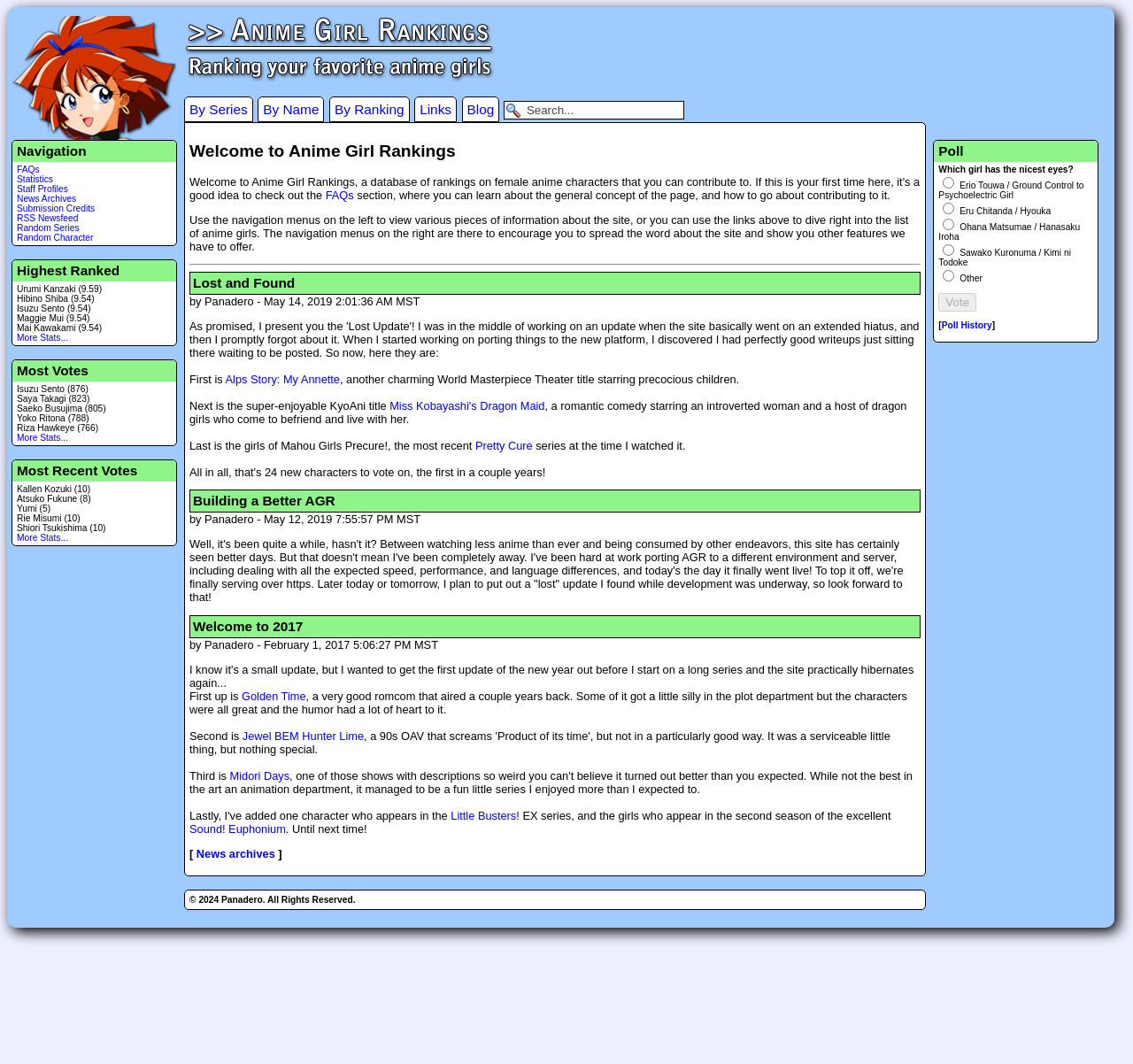What is the purpose of the search box?
Please use the visual content to give a single word or phrase answer.

Search anime girls